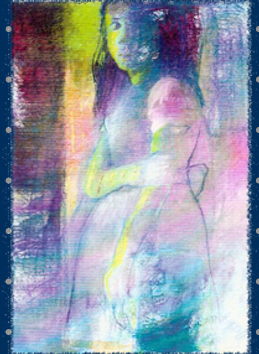What does the background of the artwork appear to be?
Using the image, give a concise answer in the form of a single word or short phrase.

Textured